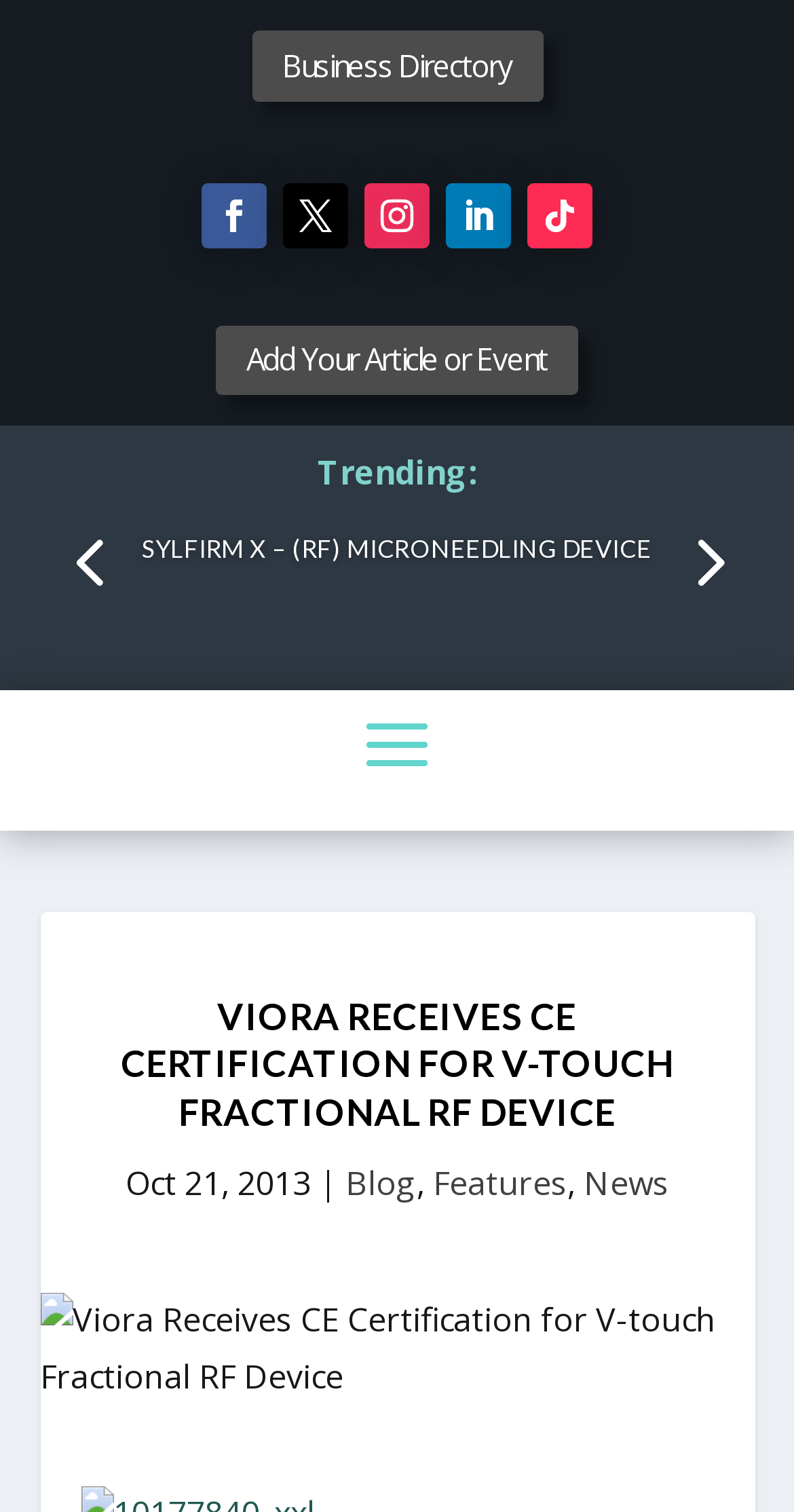Find the bounding box of the UI element described as: "Business Directory". The bounding box coordinates should be given as four float values between 0 and 1, i.e., [left, top, right, bottom].

[0.317, 0.02, 0.683, 0.067]